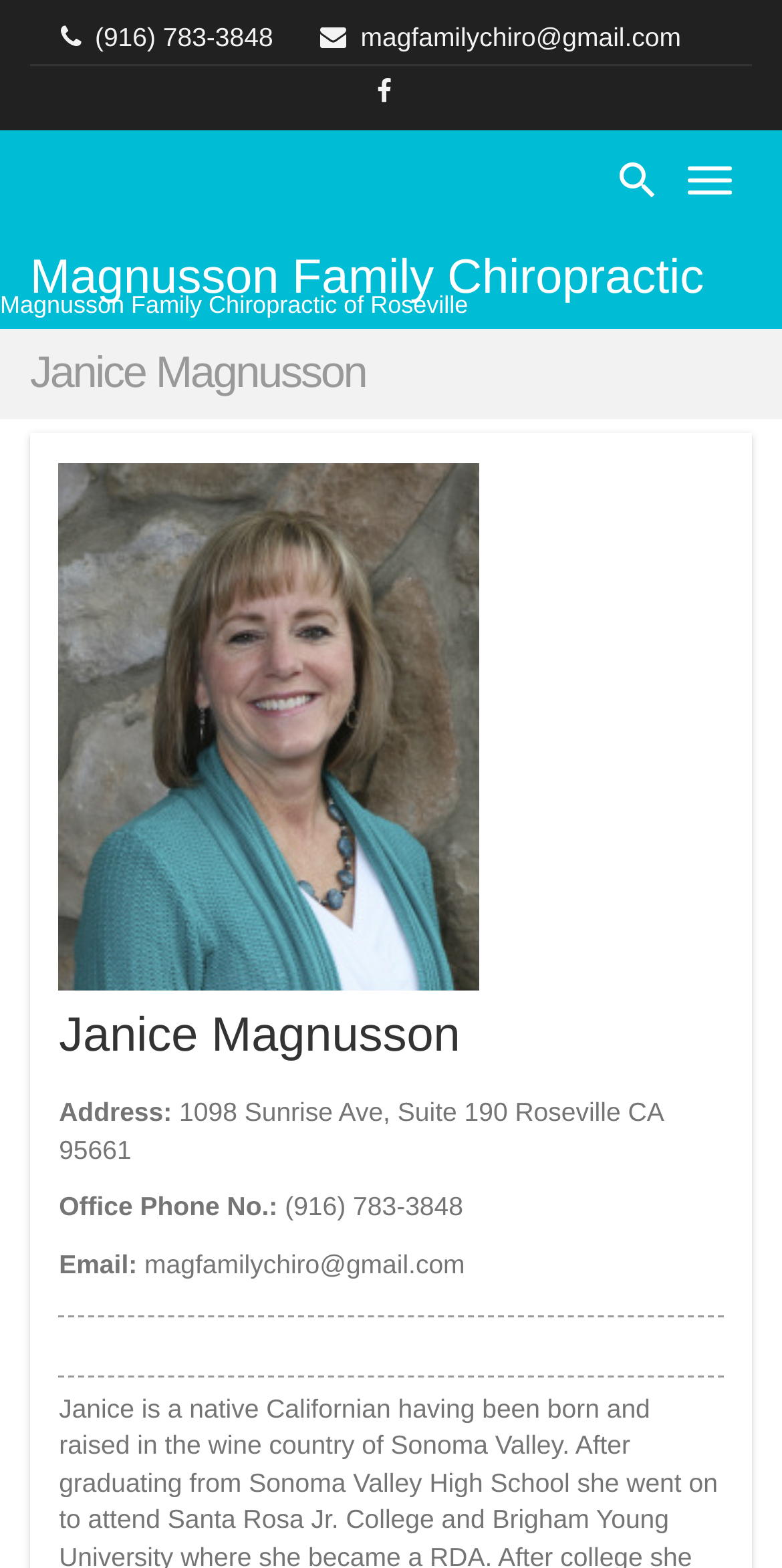What is the name of the chiropractor?
Please provide a full and detailed response to the question.

I found the name of the chiropractor by looking at the heading element in the middle section of the webpage. The heading element has the text 'Janice Magnusson', which is the name of the chiropractor.